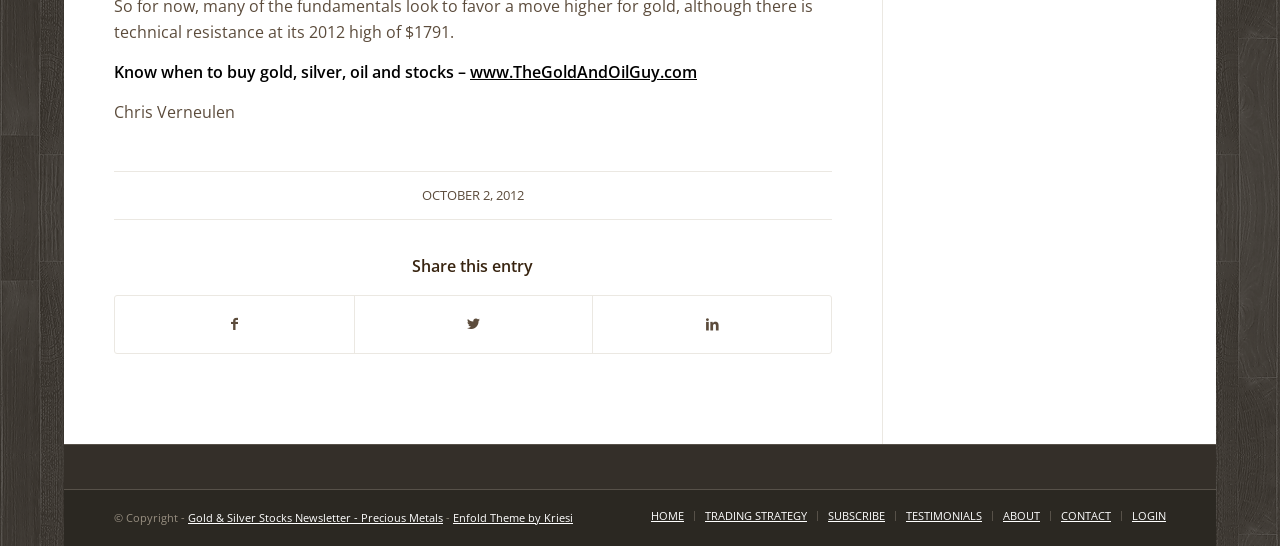What is the author's name?
Answer the question with a detailed and thorough explanation.

The author's name is mentioned in the static text element with the bounding box coordinates [0.089, 0.186, 0.184, 0.226], which is 'Chris Verneulen'.